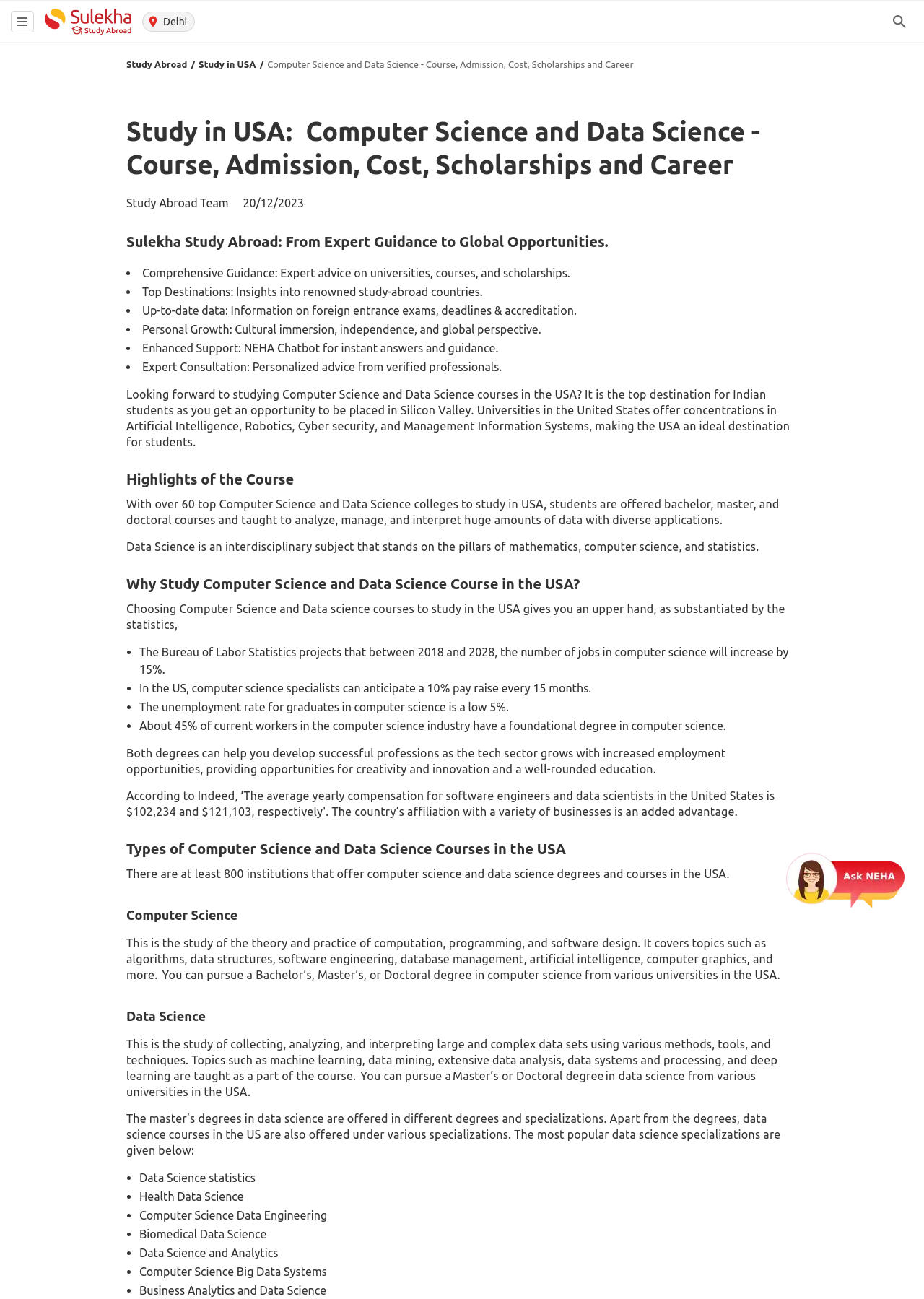What is the name of the chatbot for instant answers and guidance?
Answer the question in a detailed and comprehensive manner.

I found the answer by looking at the static text element with the content 'Enhanced Support: NEHA Chatbot for instant answers and guidance.' which is located under the heading 'Sulekha Study Abroad: From Expert Guidance to Global Opportunities'.